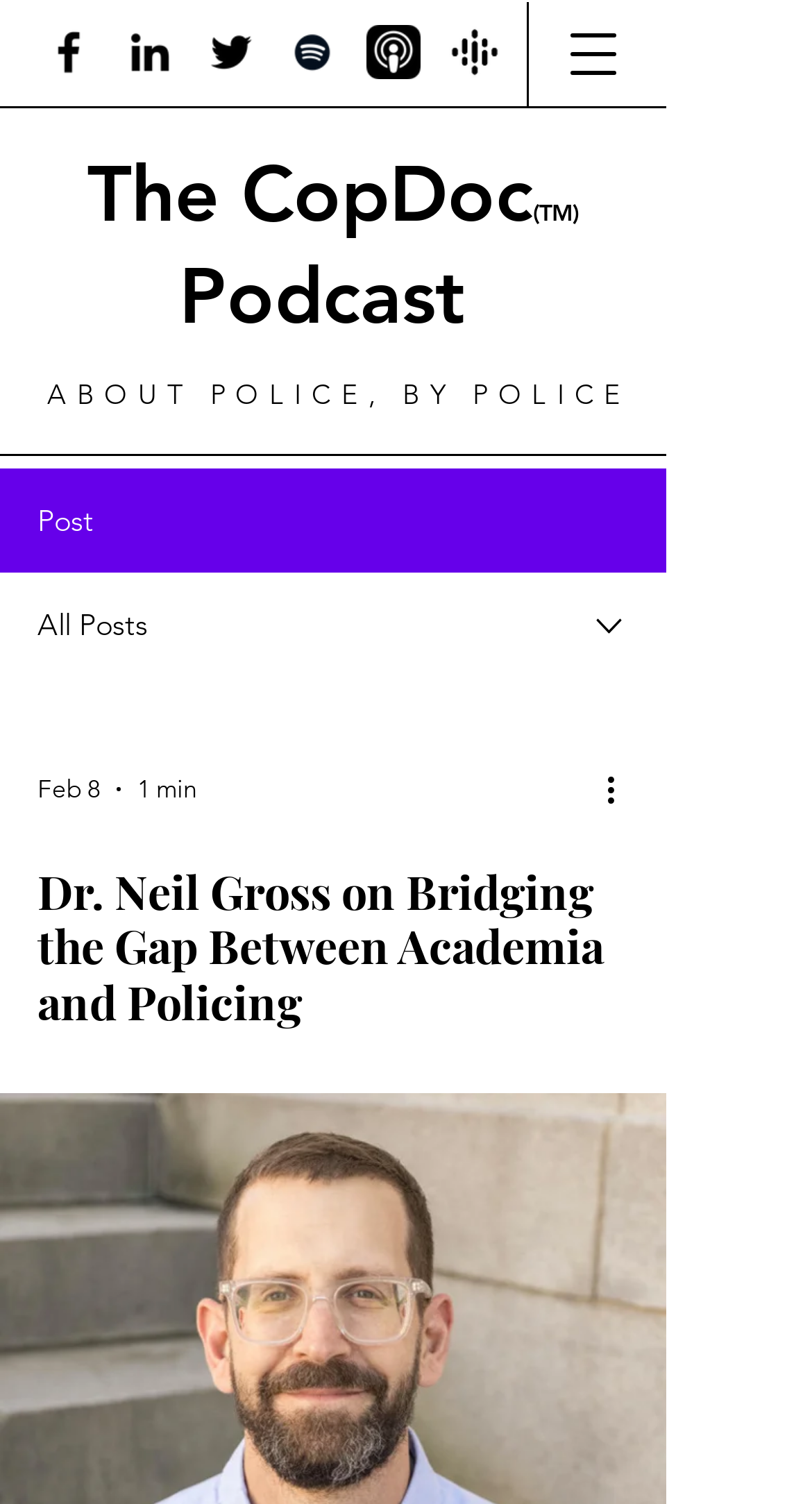What social media platforms are available?
Look at the image and respond with a one-word or short-phrase answer.

Facebook, LinkedIn, Twitter, Spotify, Apple Podcast, Google Podcast